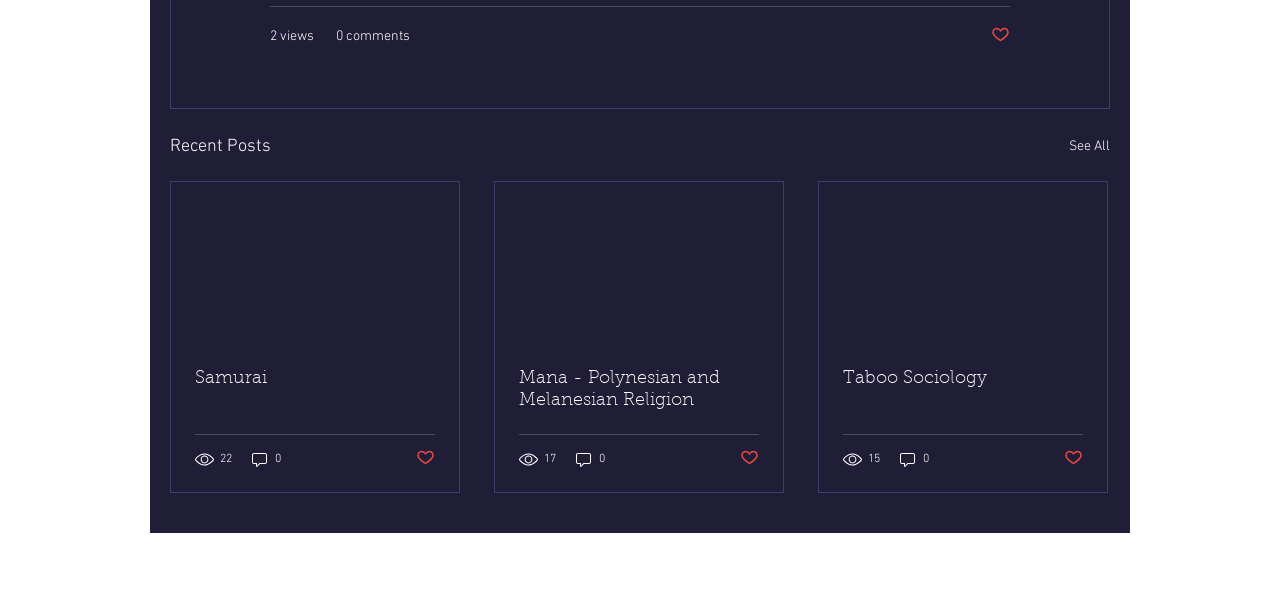Use a single word or phrase to answer the question: 
How many posts are displayed?

3